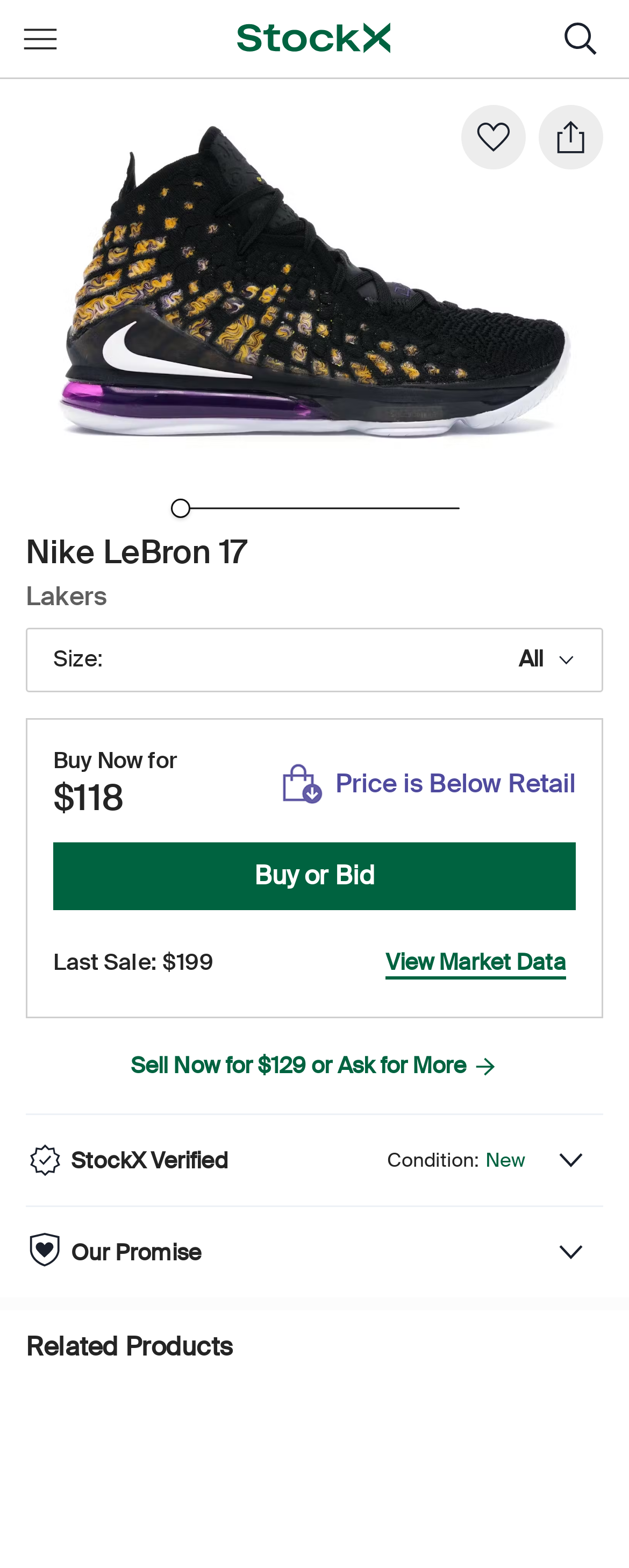Please identify the bounding box coordinates of the element that needs to be clicked to perform the following instruction: "Slide to view 360 degrees".

[0.271, 0.318, 0.301, 0.33]